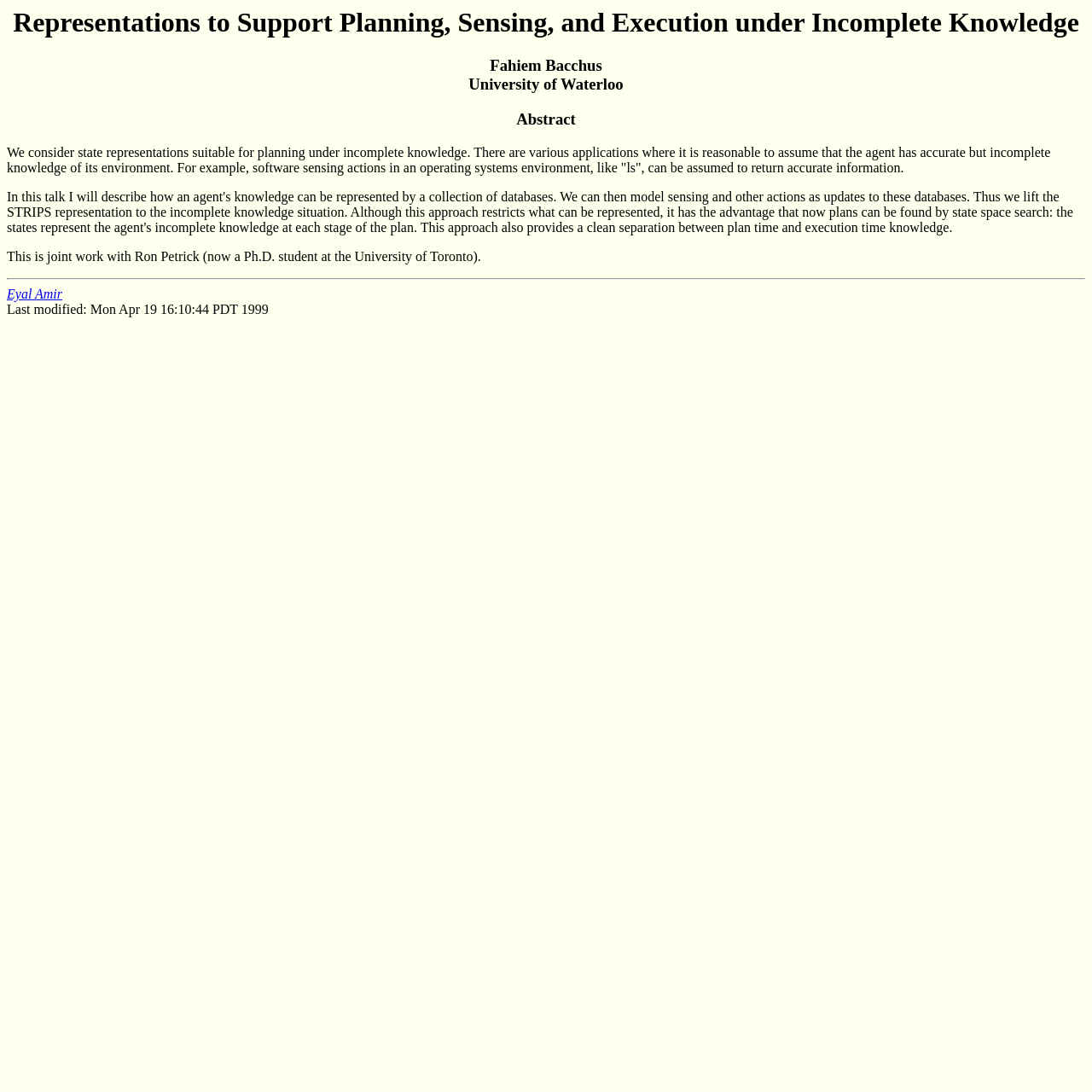Who is the collaborator of Fahiem Bacchus?
Use the image to answer the question with a single word or phrase.

Eyal Amir